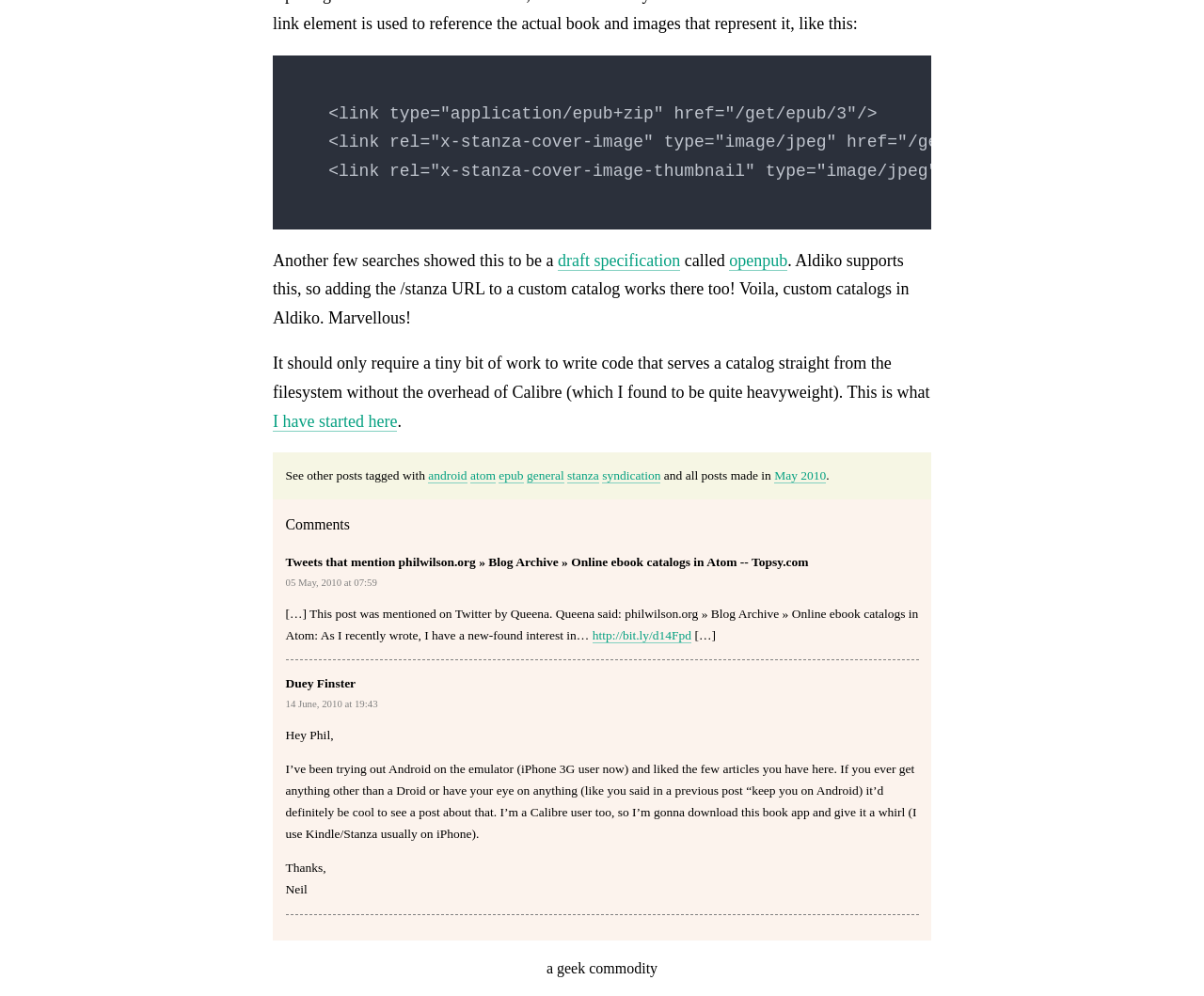Using the description: "draft specification", determine the UI element's bounding box coordinates. Ensure the coordinates are in the format of four float numbers between 0 and 1, i.e., [left, top, right, bottom].

[0.463, 0.252, 0.565, 0.272]